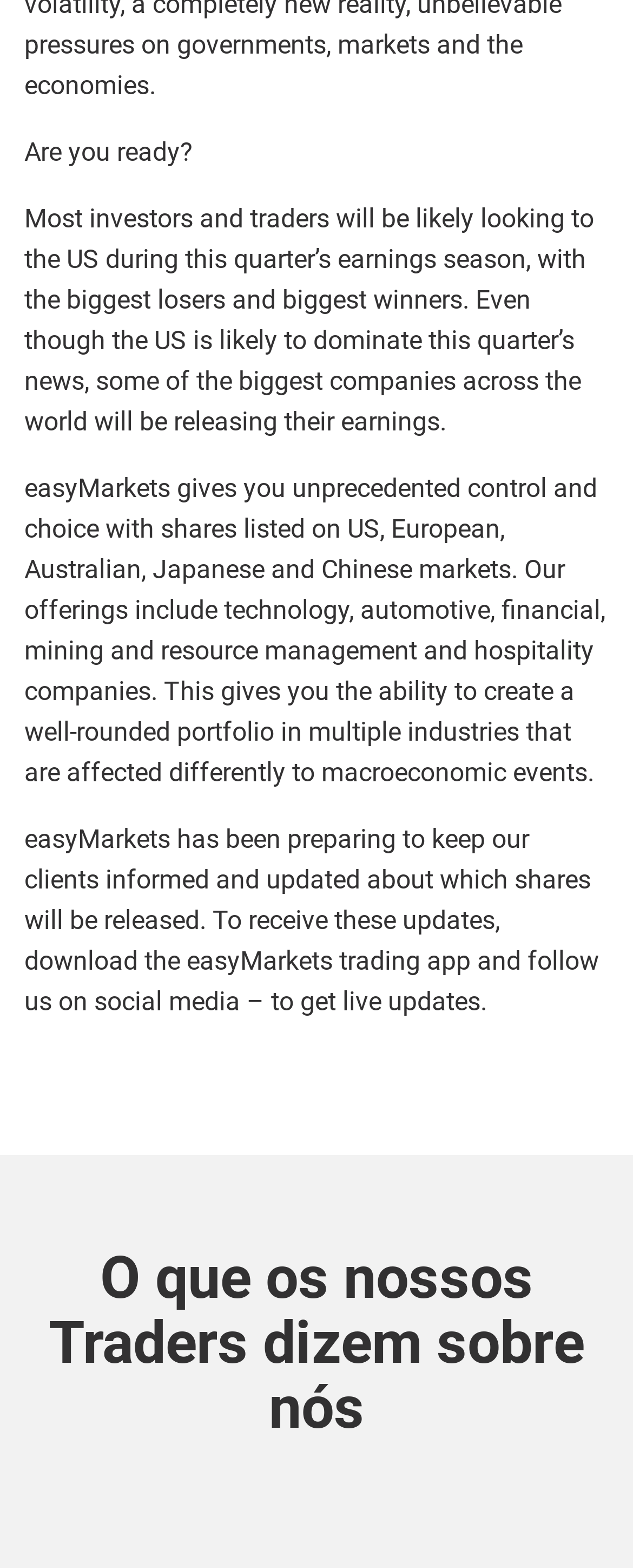Could you find the bounding box coordinates of the clickable area to complete this instruction: "Follow easyMarkets on social media"?

[0.038, 0.526, 0.946, 0.649]